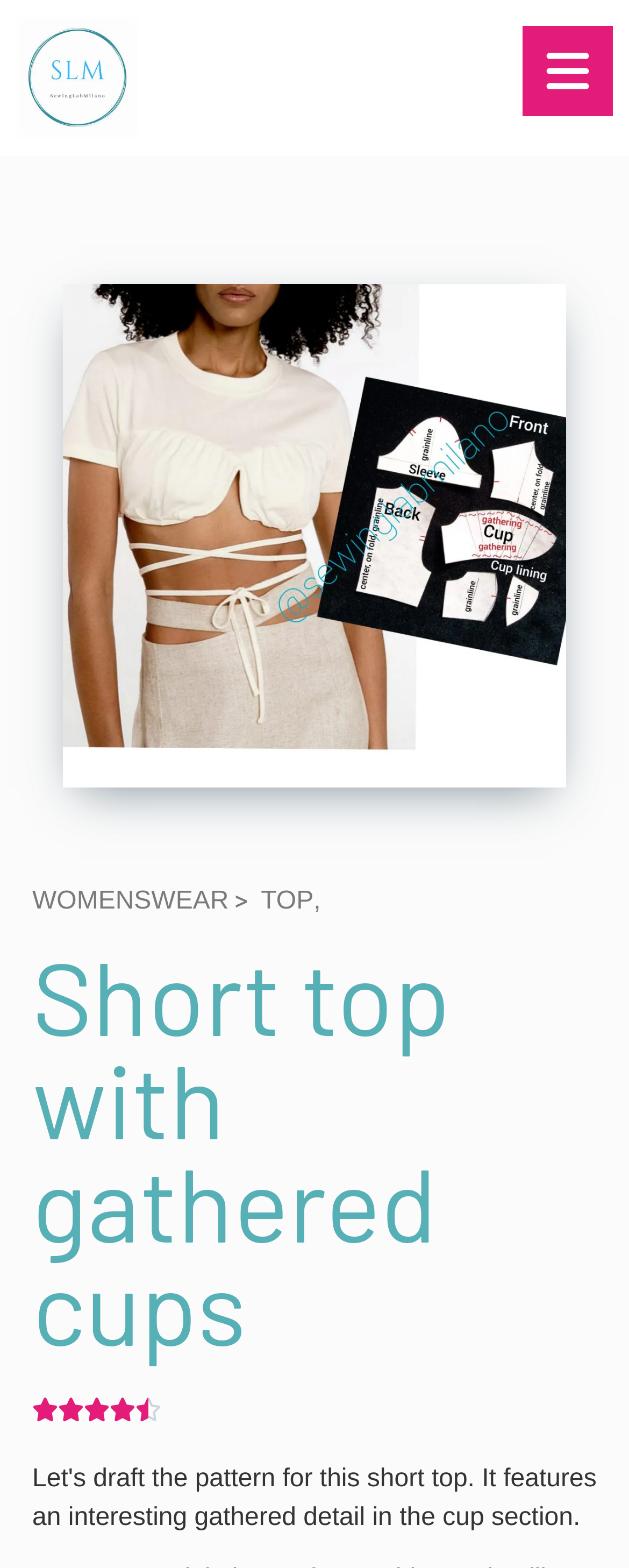Given the element description "Womenswear" in the screenshot, predict the bounding box coordinates of that UI element.

[0.051, 0.563, 0.364, 0.588]